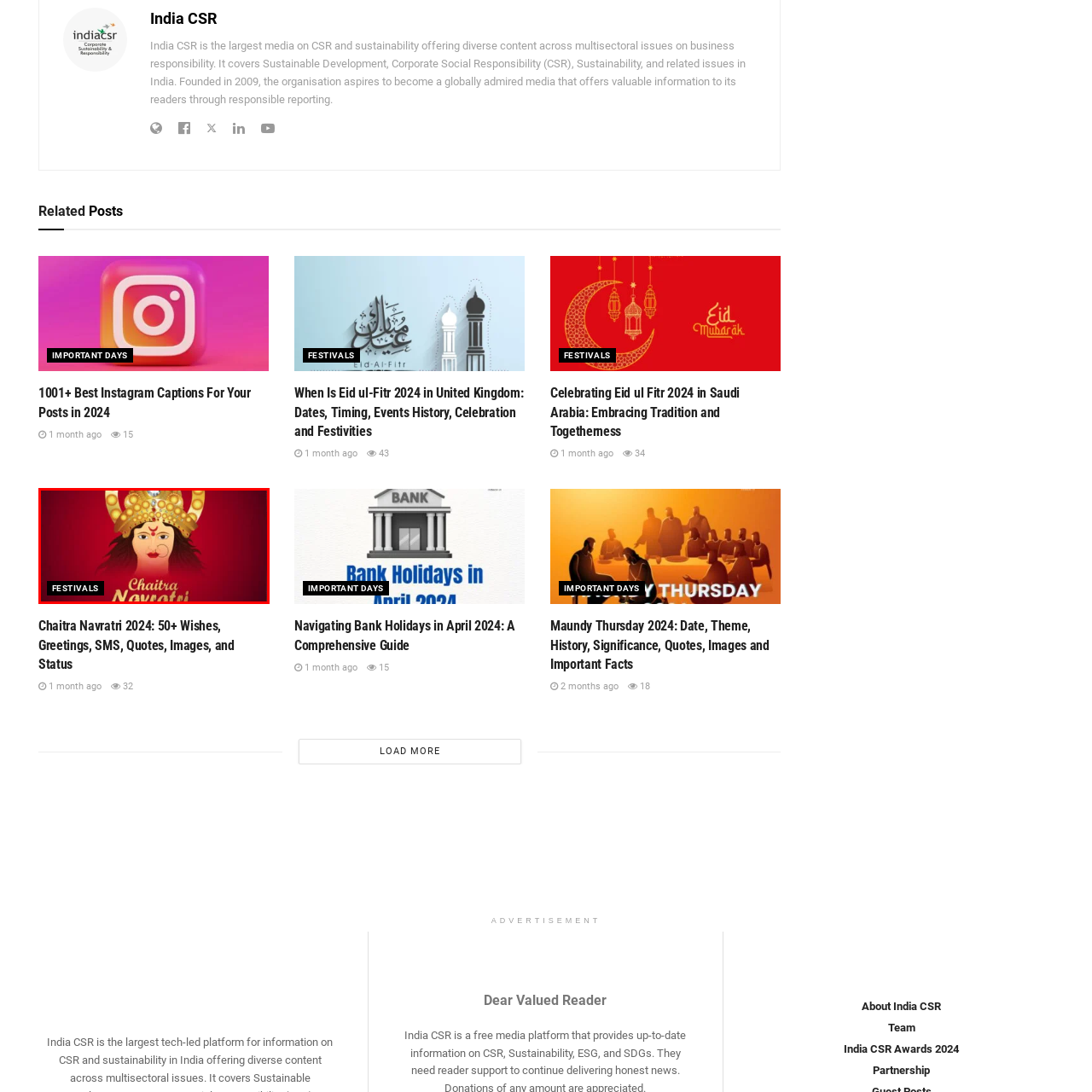Focus on the section encased in the red border, What does the goddess symbolize? Give your response as a single word or phrase.

Power and grace